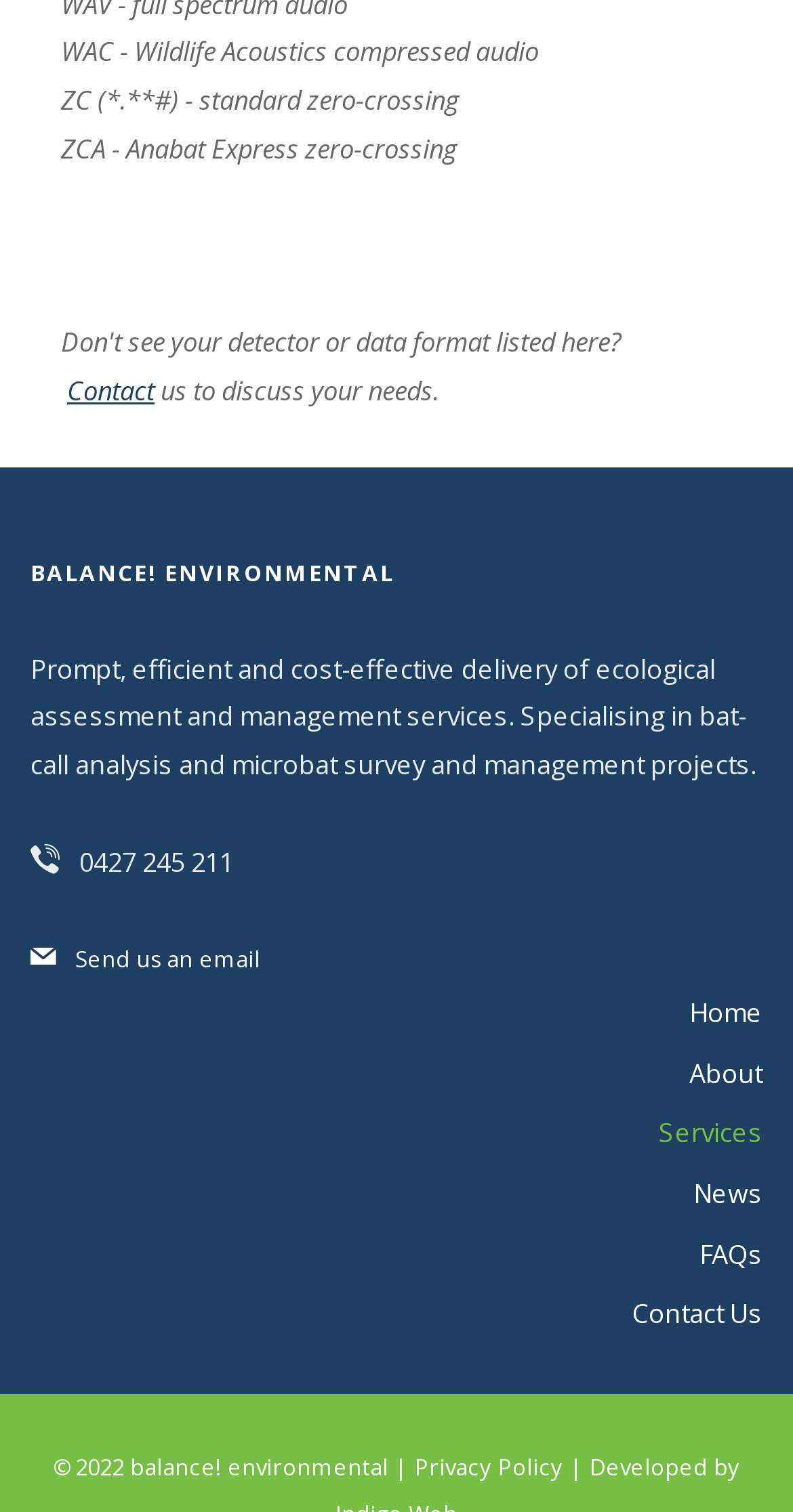How many navigation links are there?
Refer to the image and offer an in-depth and detailed answer to the question.

The navigation links can be found at the bottom of the webpage. There are six links: 'Home', 'About', 'Services', 'News', 'FAQs', and 'Contact Us'. These links are likely to navigate to different sections of the website.